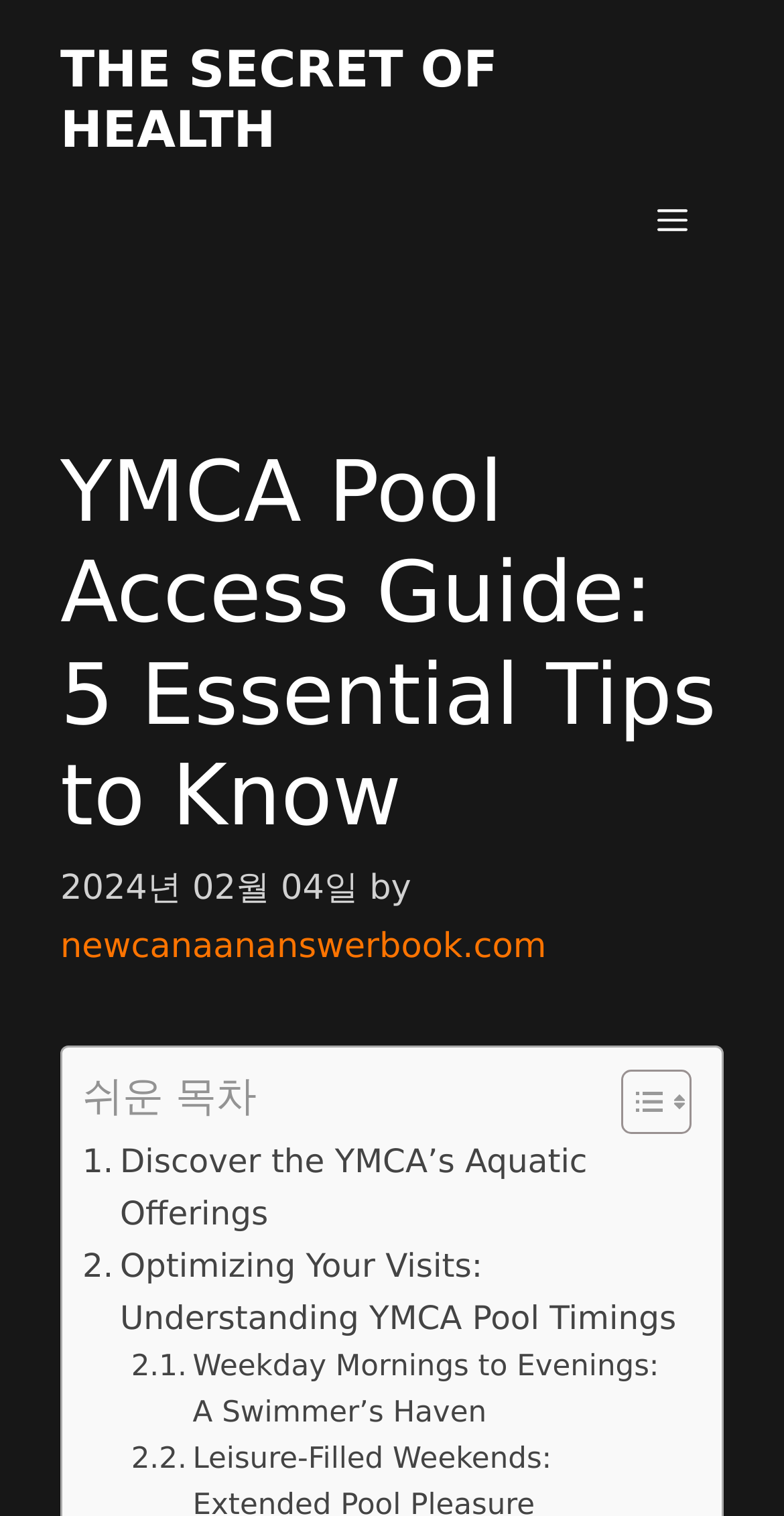Extract the main heading from the webpage content.

YMCA Pool Access Guide: 5 Essential Tips to Know